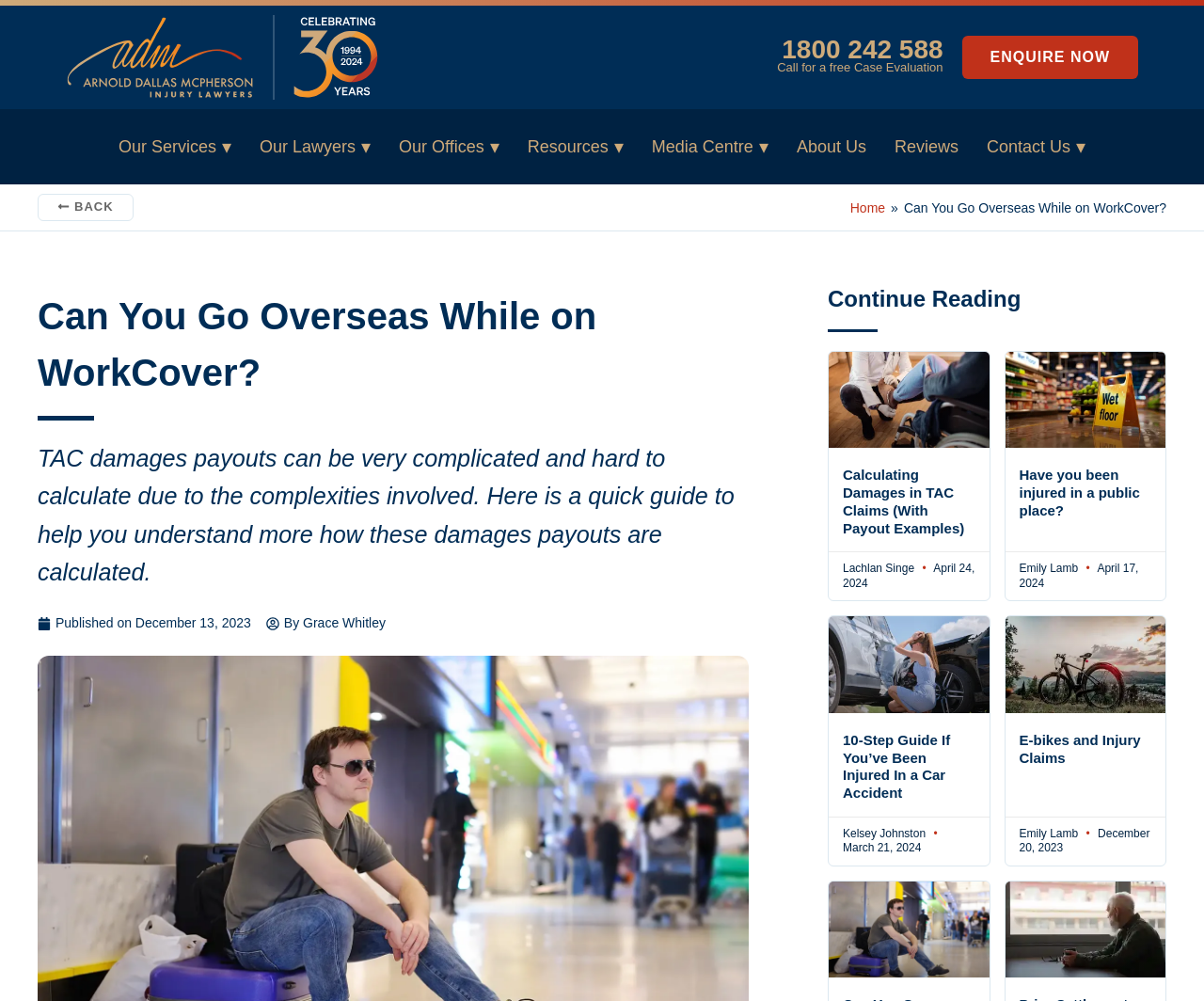Please determine the bounding box coordinates of the element's region to click for the following instruction: "Enquire Now".

[0.799, 0.036, 0.945, 0.079]